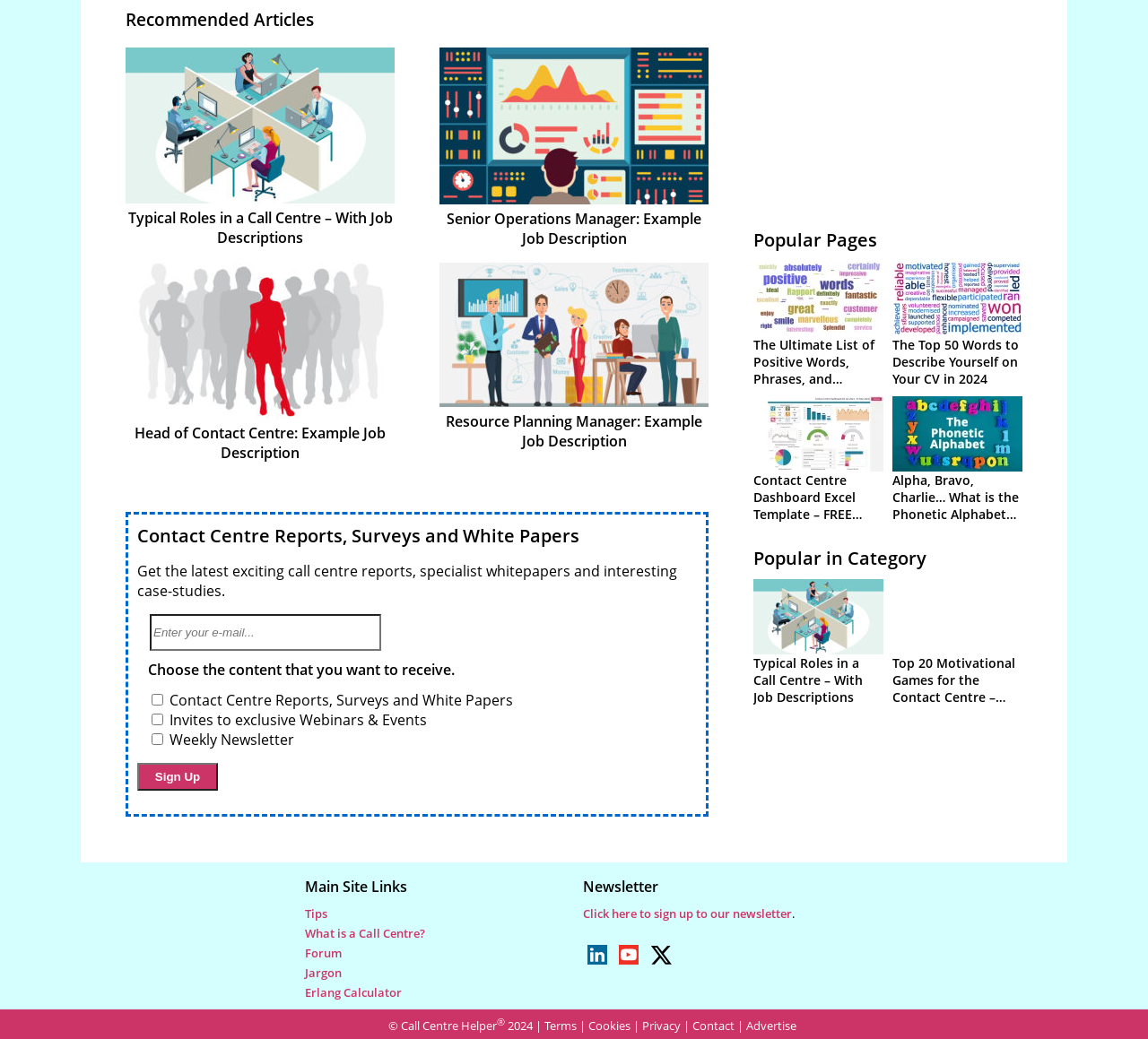Indicate the bounding box coordinates of the clickable region to achieve the following instruction: "Sign up for the newsletter."

[0.13, 0.591, 0.332, 0.626]